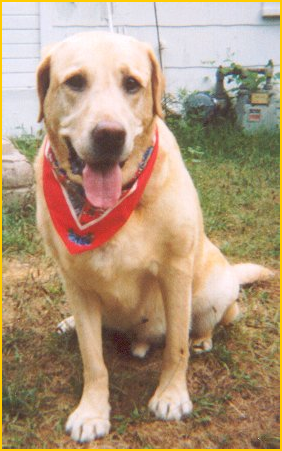What is the dog's tongue doing?
Answer briefly with a single word or phrase based on the image.

Hanging out